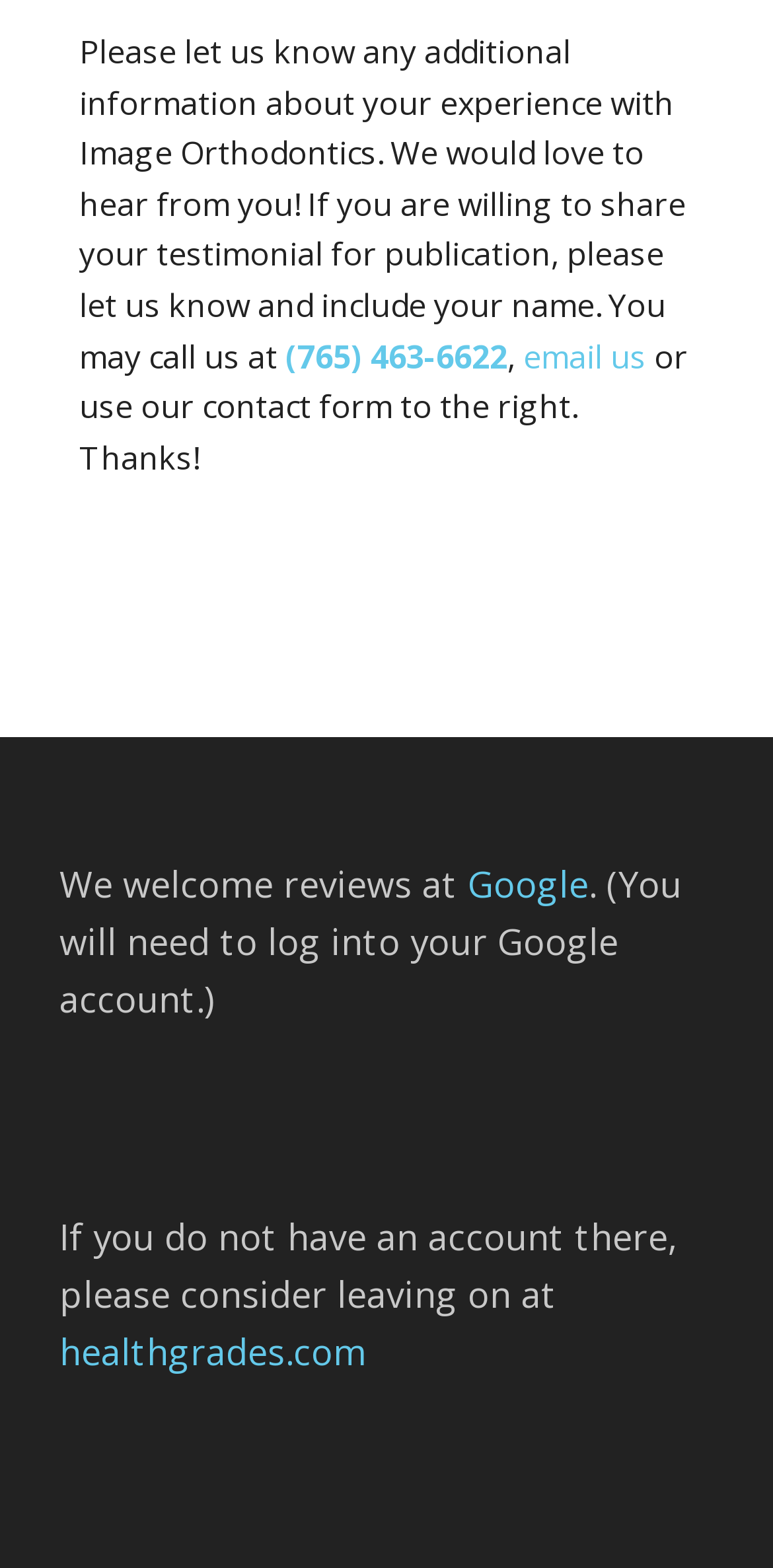Using the information from the screenshot, answer the following question thoroughly:
How can you contact Image Orthodontics besides calling or emailing?

The first paragraph of the webpage mentions that you can contact Image Orthodontics by calling or emailing, and also provides an alternative option, which is using the contact form, as mentioned in the sentence 'or use our contact form to the right'.